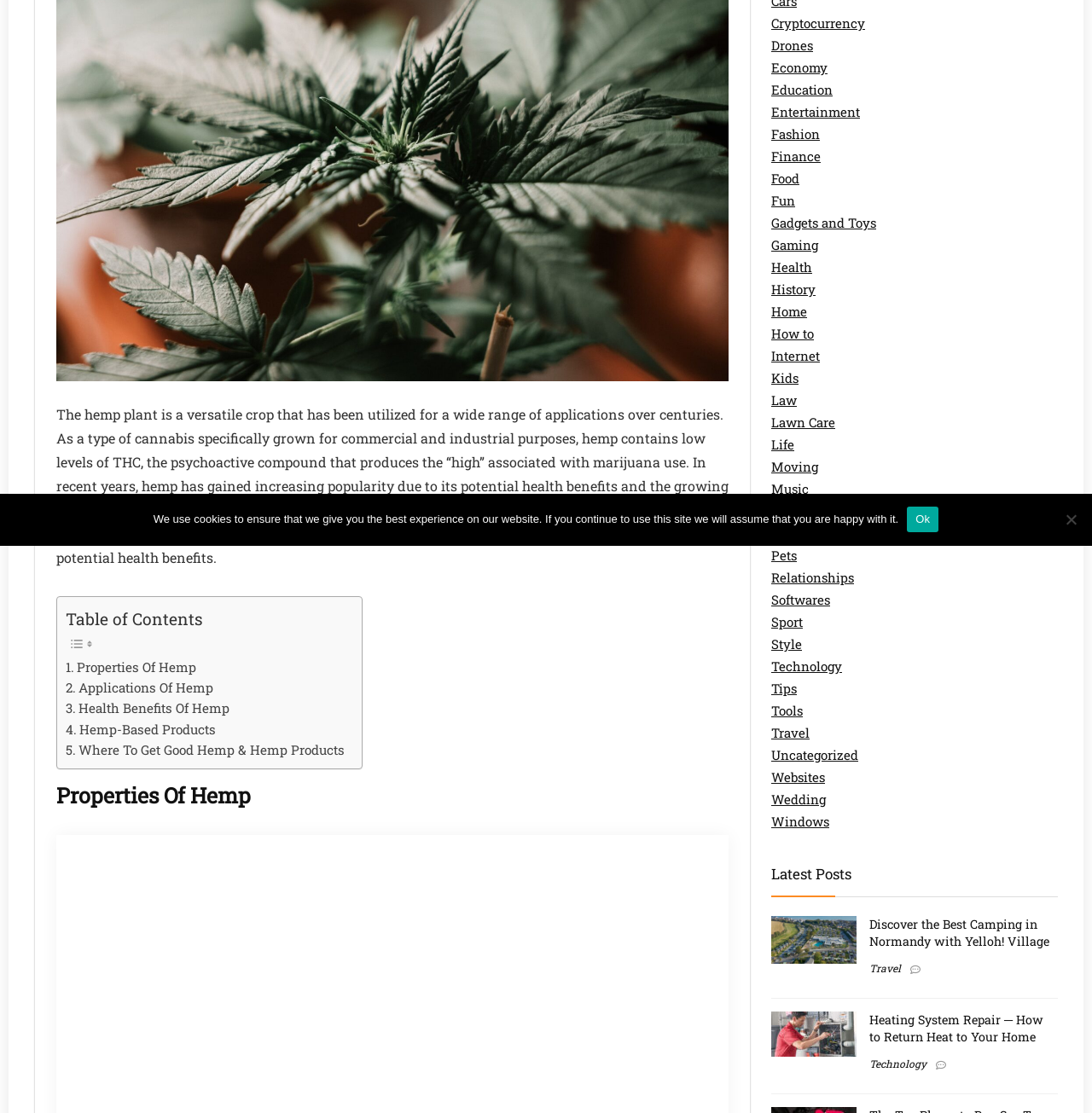Provide the bounding box coordinates for the UI element that is described as: "Style".

[0.706, 0.571, 0.734, 0.586]